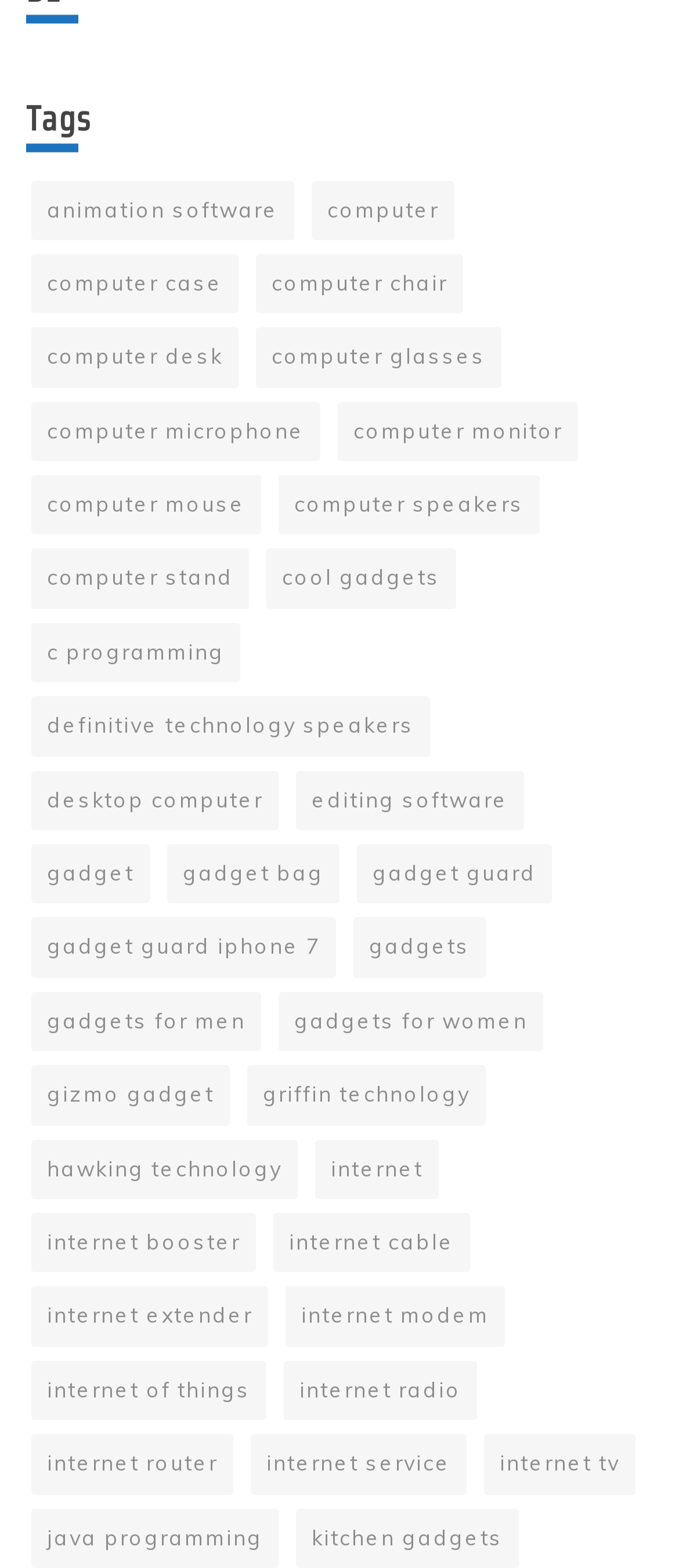Please provide a brief answer to the following inquiry using a single word or phrase:
How many links are there on the webpage?

47